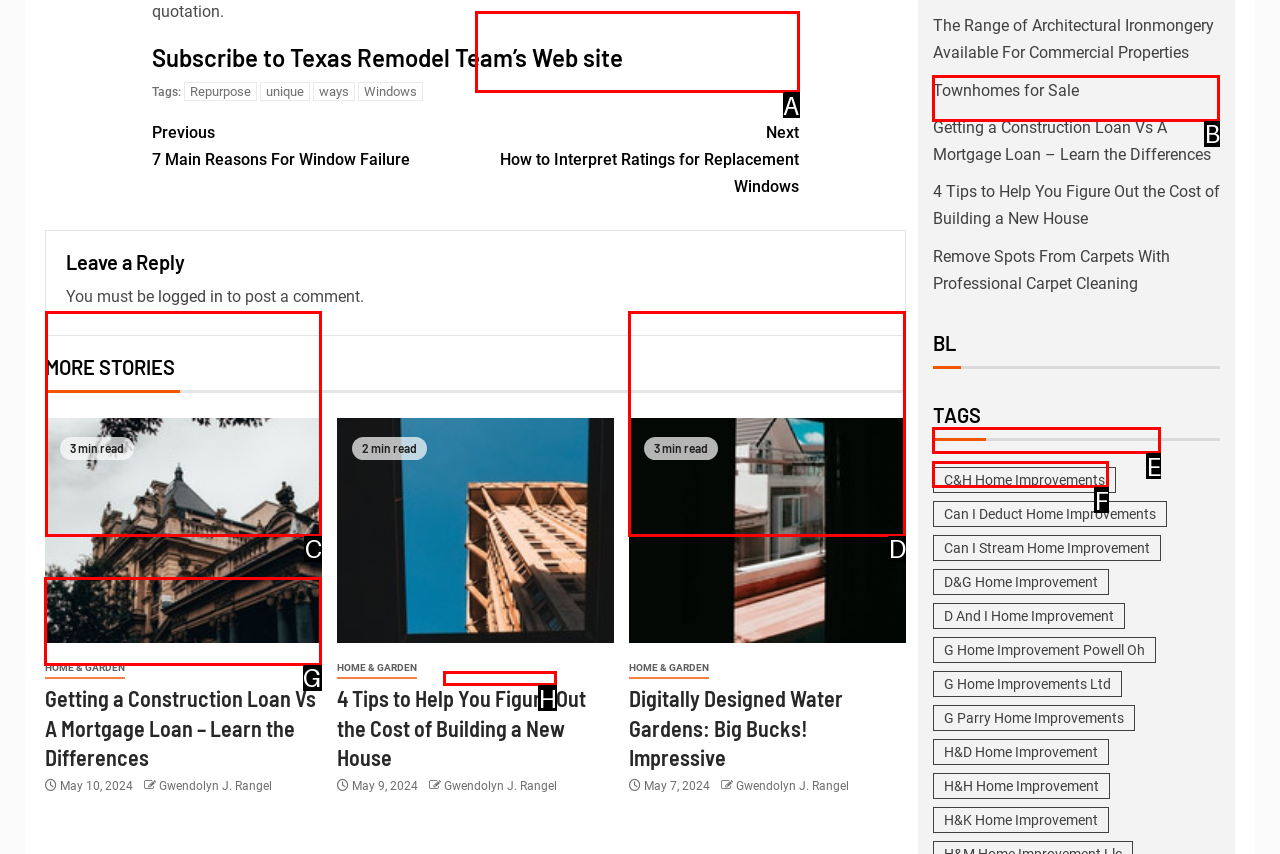Choose the letter of the element that should be clicked to complete the task: Click on 'Getting a Construction Loan Vs A Mortgage Loan – Learn the Differences'
Answer with the letter from the possible choices.

G